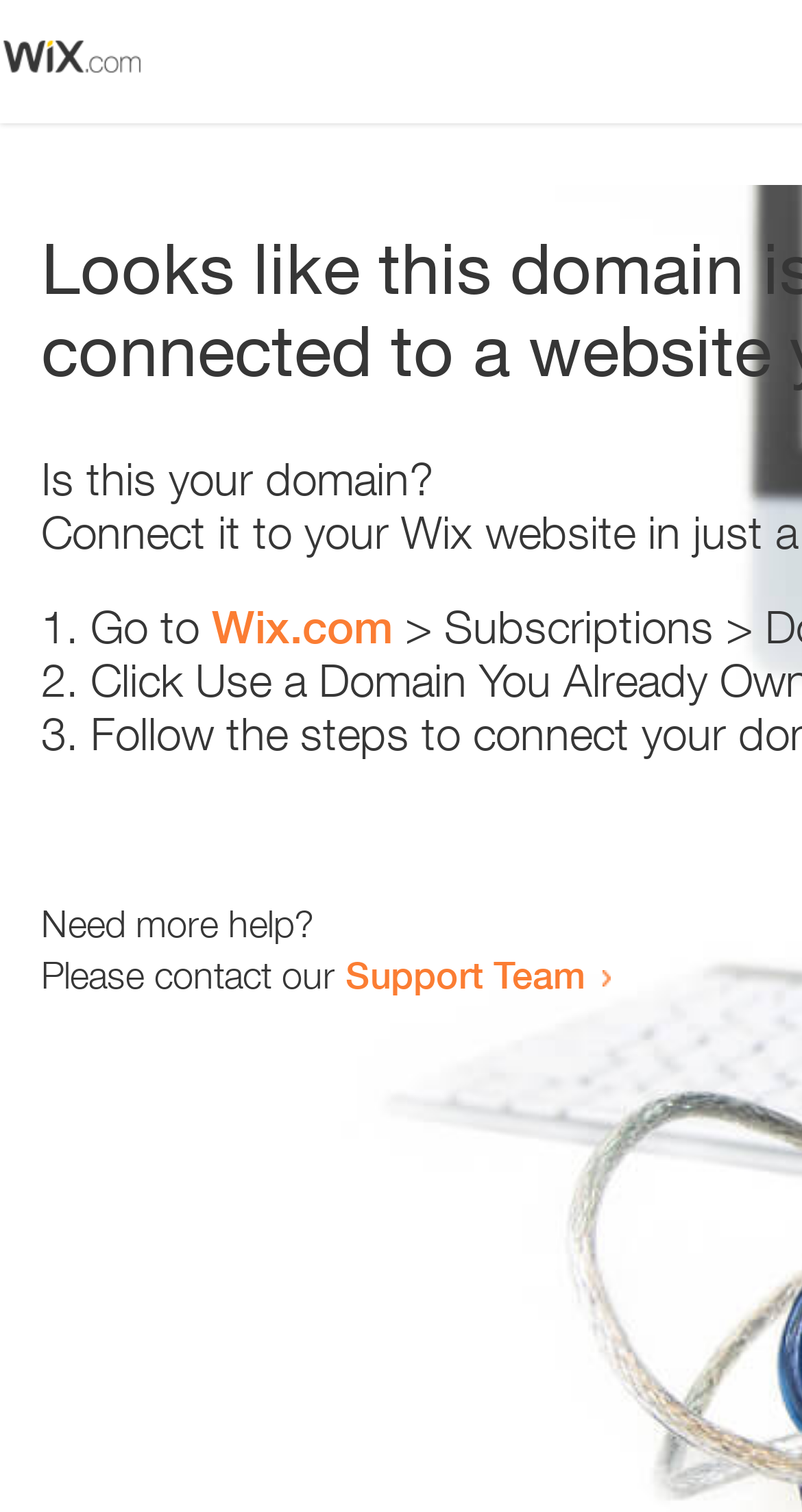Based on the element description: "Wix.com", identify the UI element and provide its bounding box coordinates. Use four float numbers between 0 and 1, [left, top, right, bottom].

[0.264, 0.397, 0.49, 0.432]